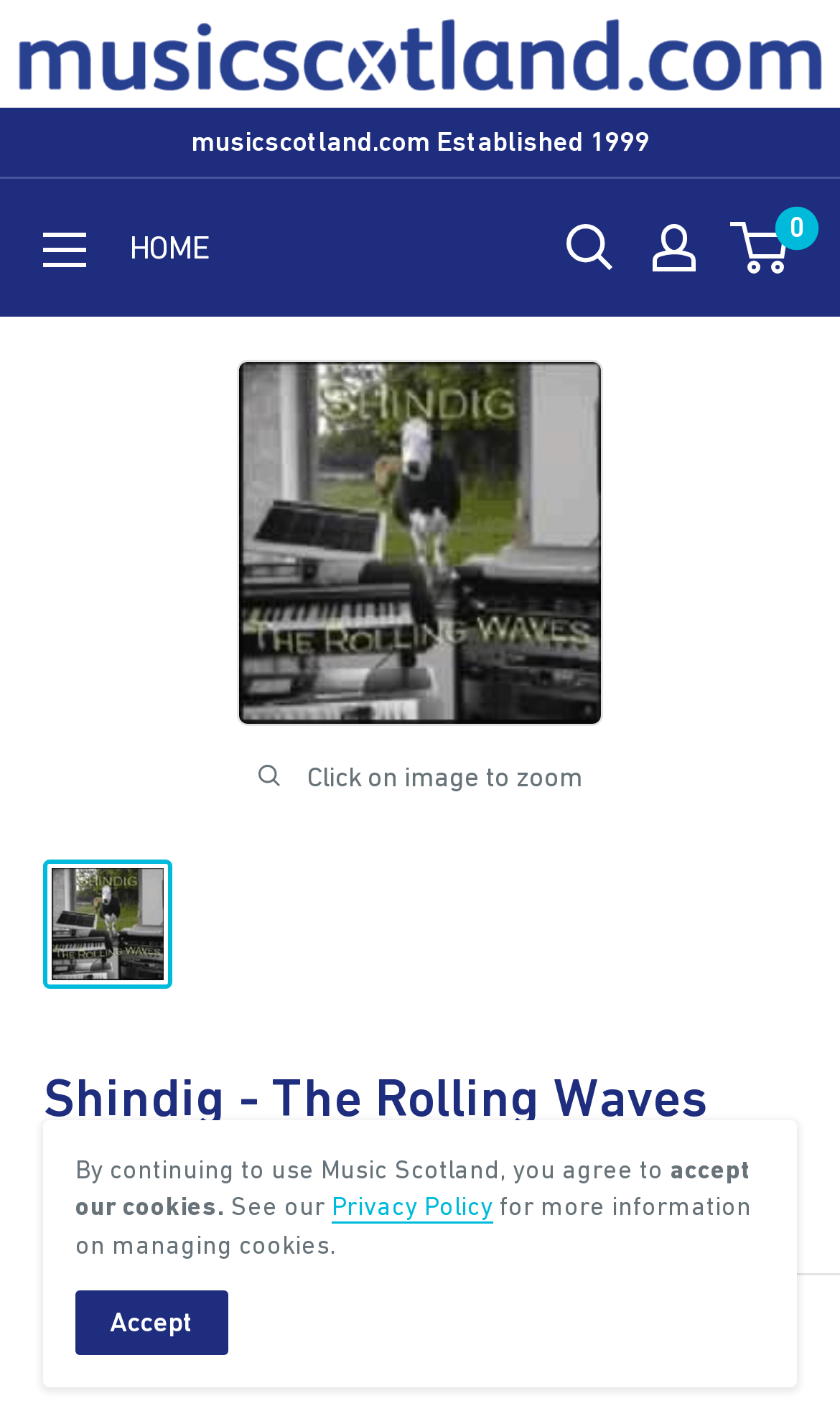Please provide the bounding box coordinates for the UI element as described: "alt="Francesco's Foundation"". The coordinates must be four floats between 0 and 1, represented as [left, top, right, bottom].

None